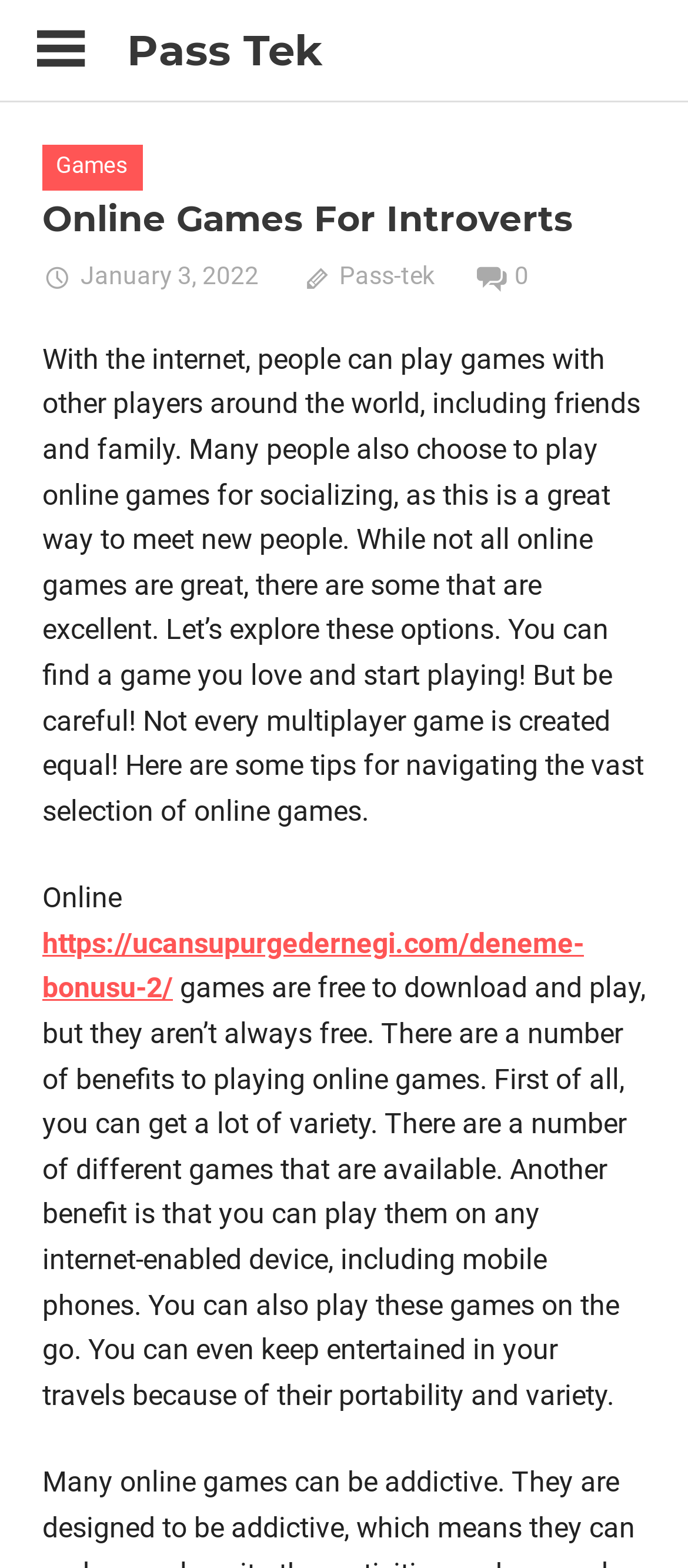Please reply to the following question with a single word or a short phrase:
What is the benefit of playing online games?

Variety